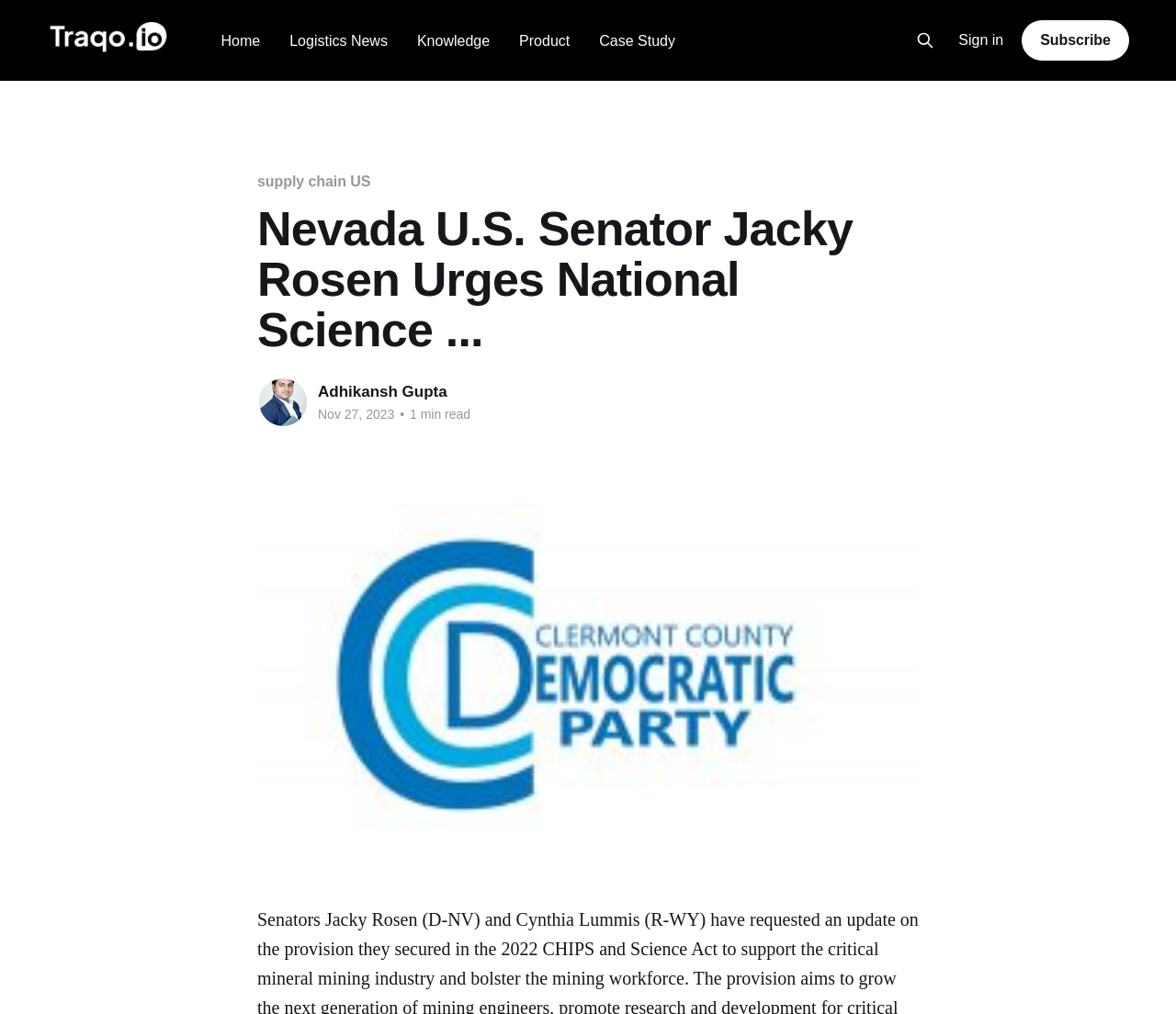How many links are present in the top navigation bar?
Please craft a detailed and exhaustive response to the question.

The top navigation bar contains links to 'Home', 'Logistics News', 'Knowledge', 'Product', and 'Case Study', which makes a total of 5 links.